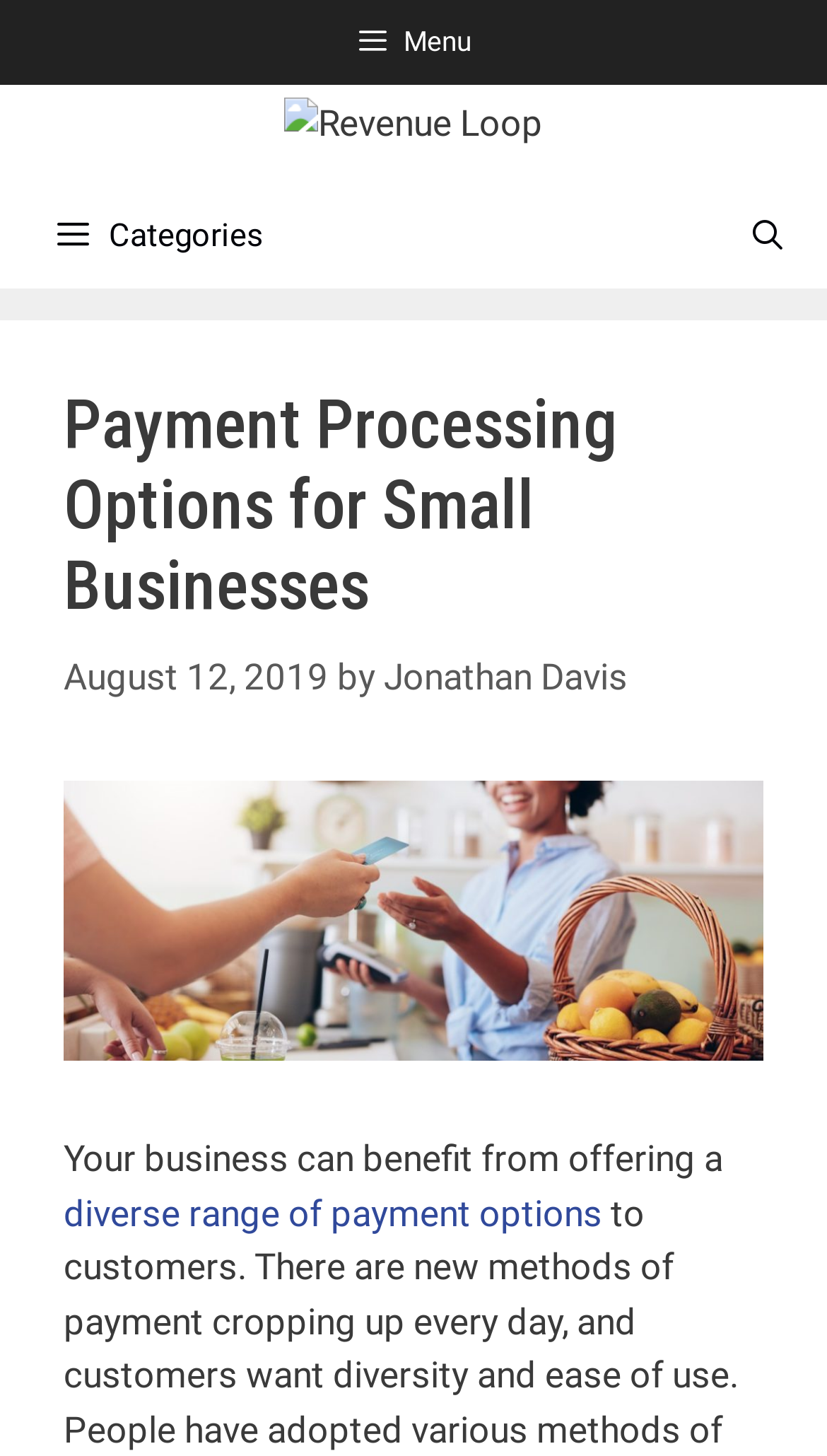Provide the bounding box coordinates of the UI element that matches the description: "Quantified Self".

None